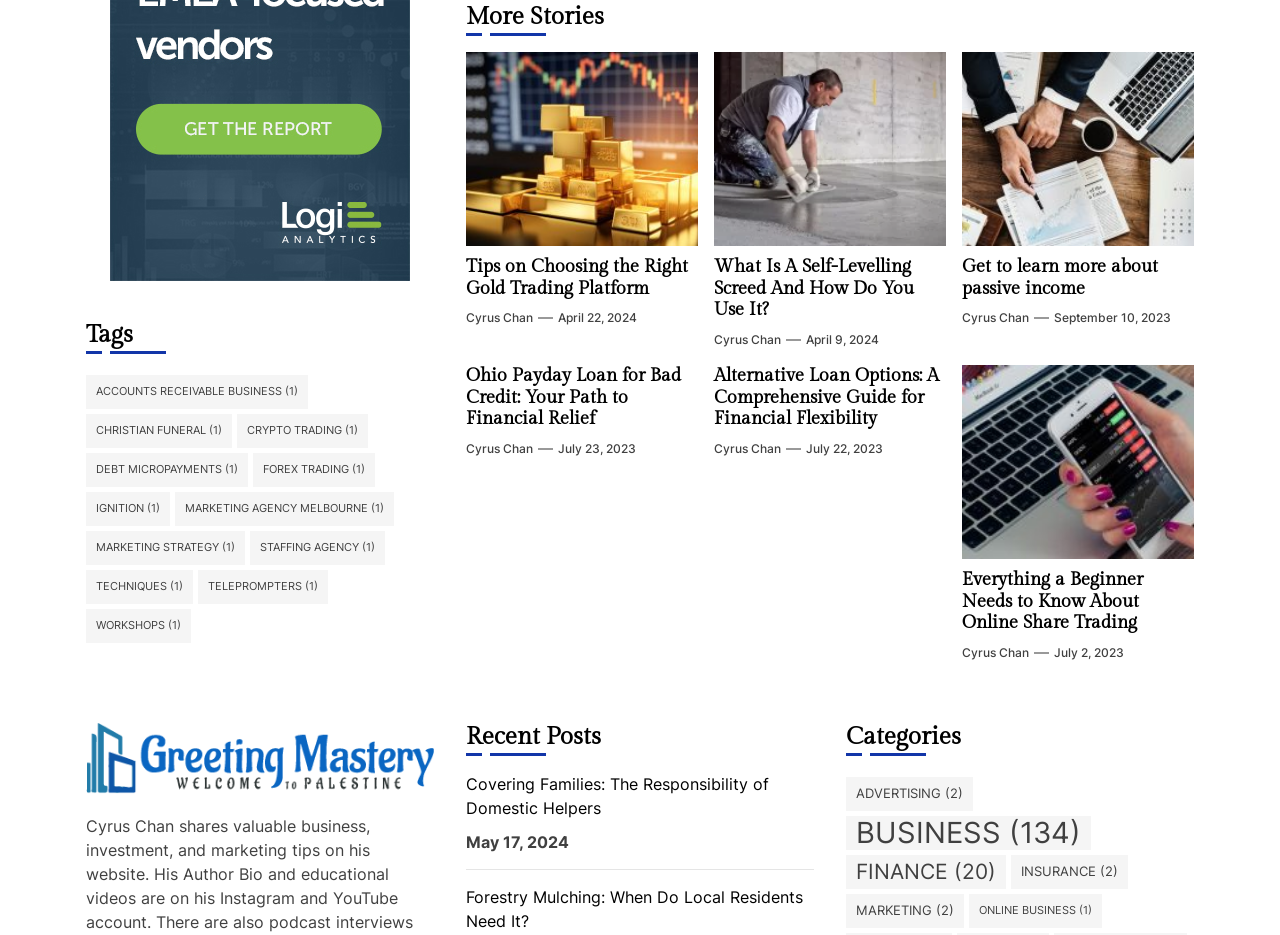Identify the bounding box coordinates for the element that needs to be clicked to fulfill this instruction: "Read the article 'Tips on Choosing the Right Gold Trading Platform'". Provide the coordinates in the format of four float numbers between 0 and 1: [left, top, right, bottom].

[0.364, 0.274, 0.545, 0.32]